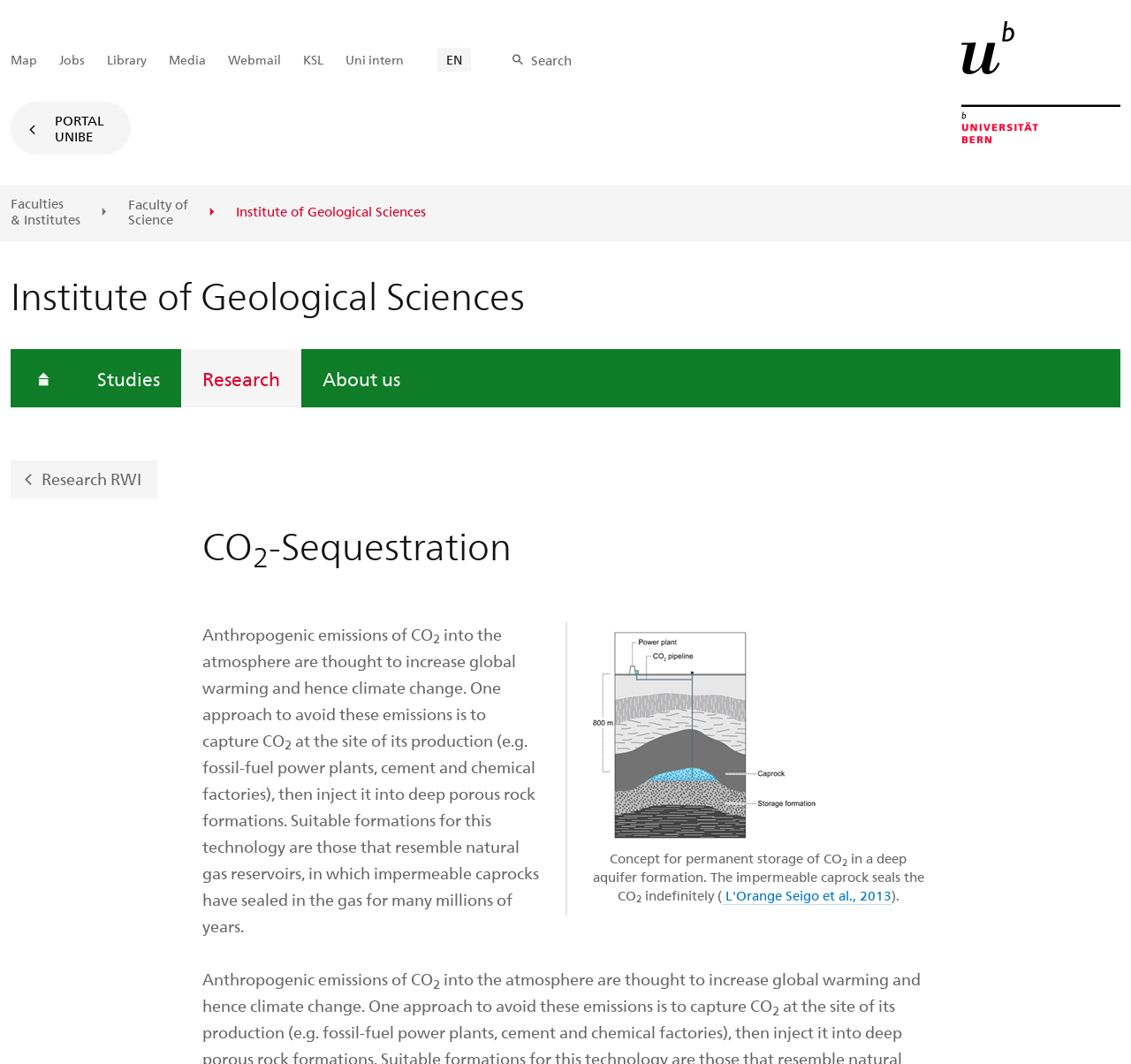Highlight the bounding box coordinates of the element that should be clicked to carry out the following instruction: "go to Universität Bern". The coordinates must be given as four float numbers ranging from 0 to 1, i.e., [left, top, right, bottom].

[0.85, 0.02, 0.991, 0.135]